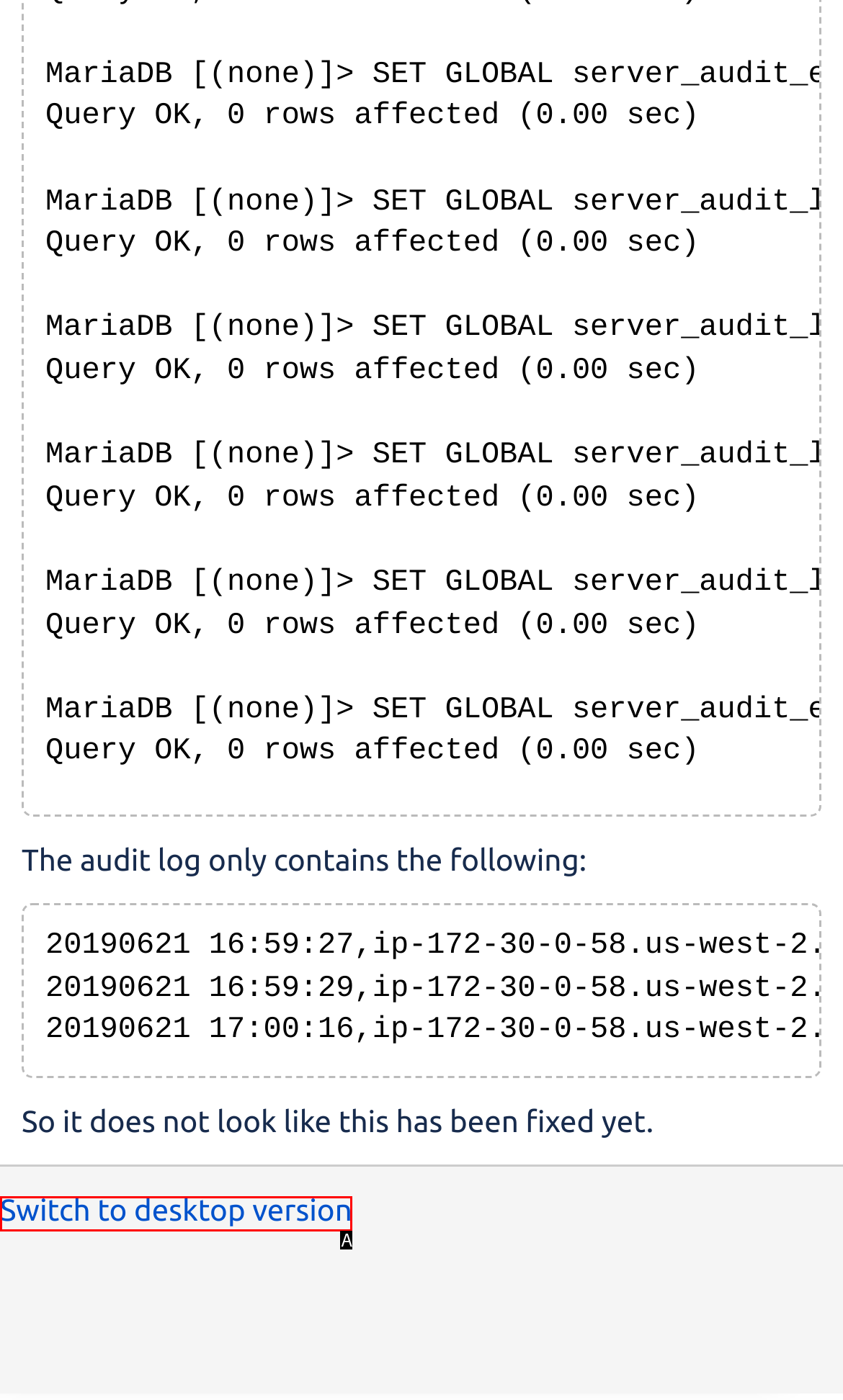Tell me the letter of the HTML element that best matches the description: Switch to desktop version from the provided options.

A